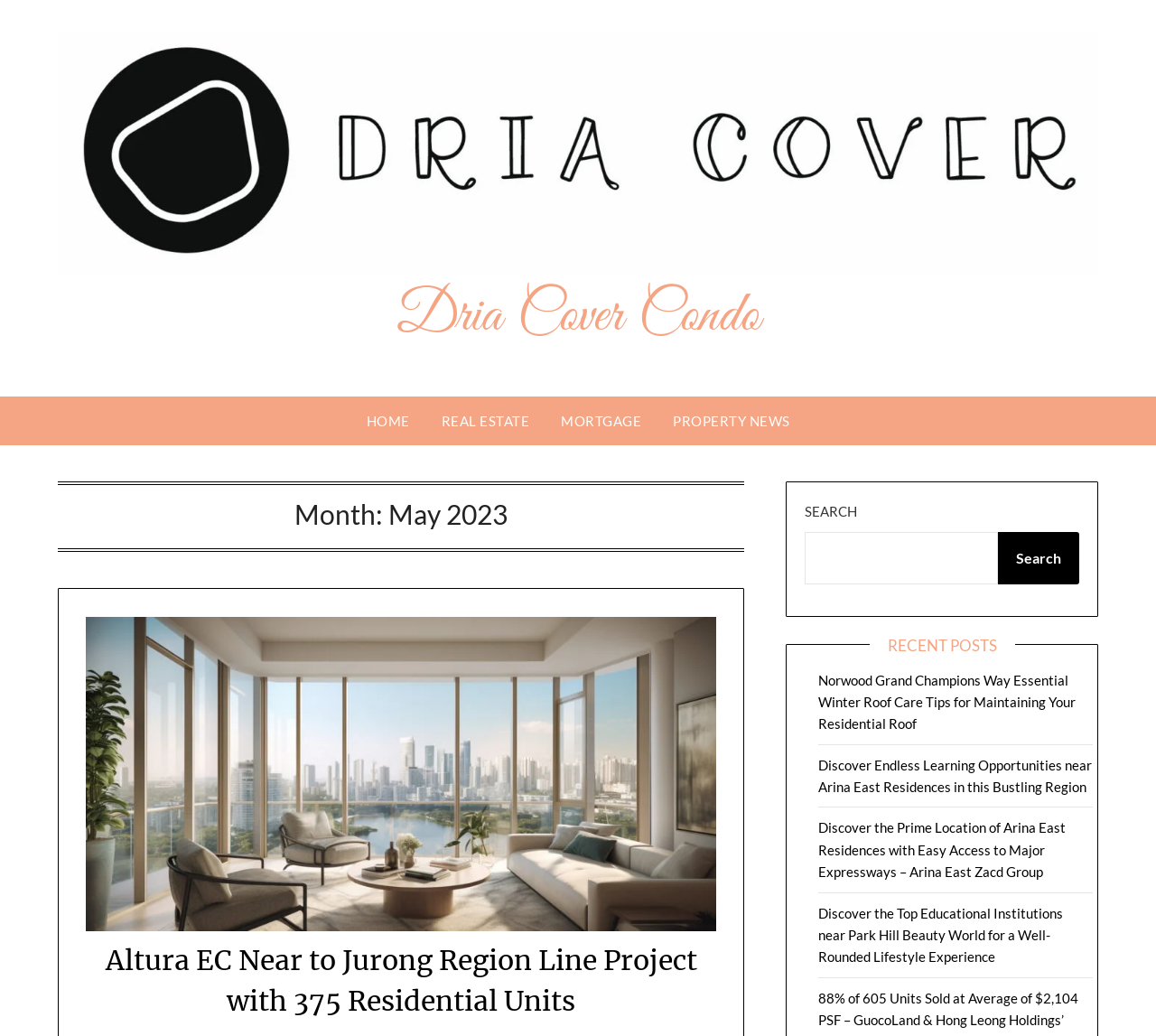Mark the bounding box of the element that matches the following description: "Mortgage".

[0.473, 0.383, 0.567, 0.43]